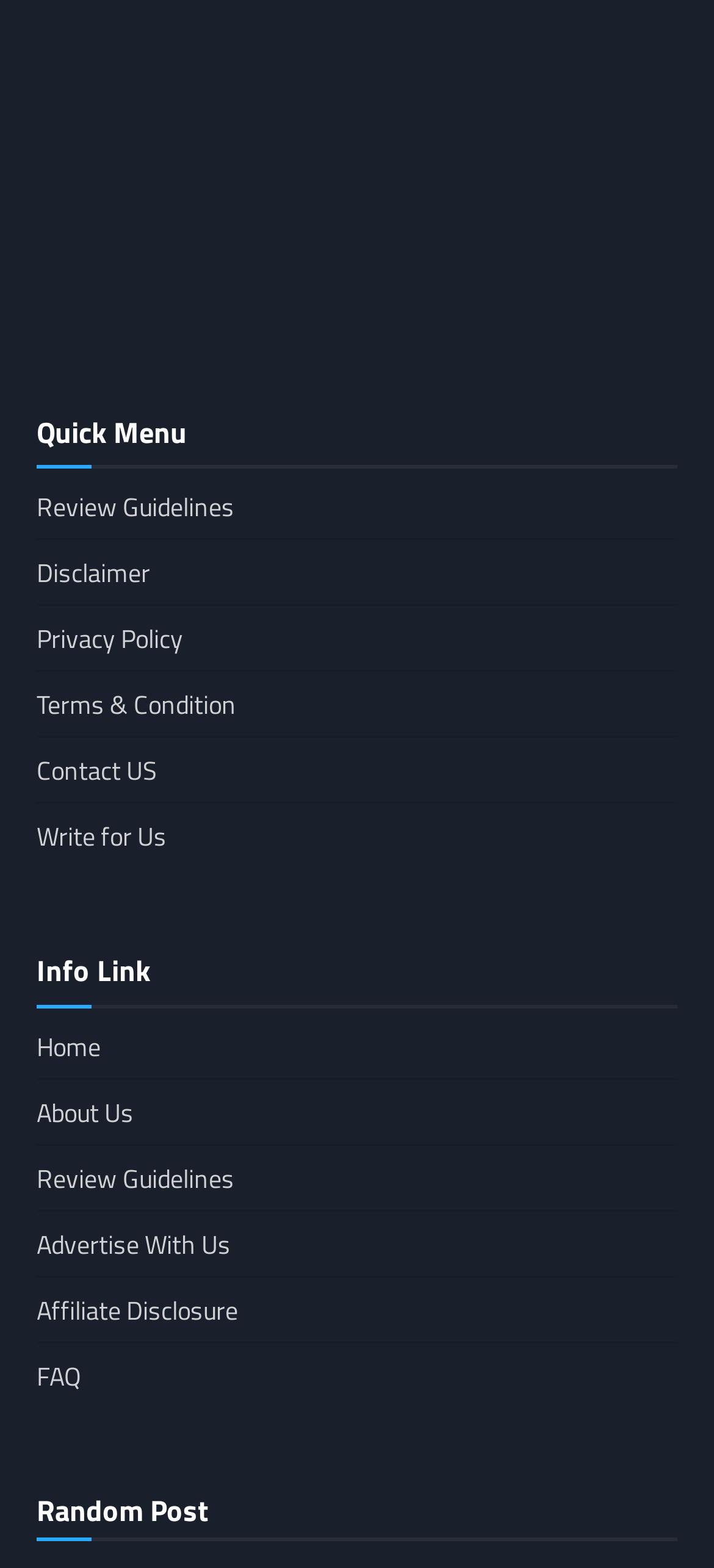What is the last link in the 'Info Link' section?
Give a single word or phrase answer based on the content of the image.

Affiliate Disclosure